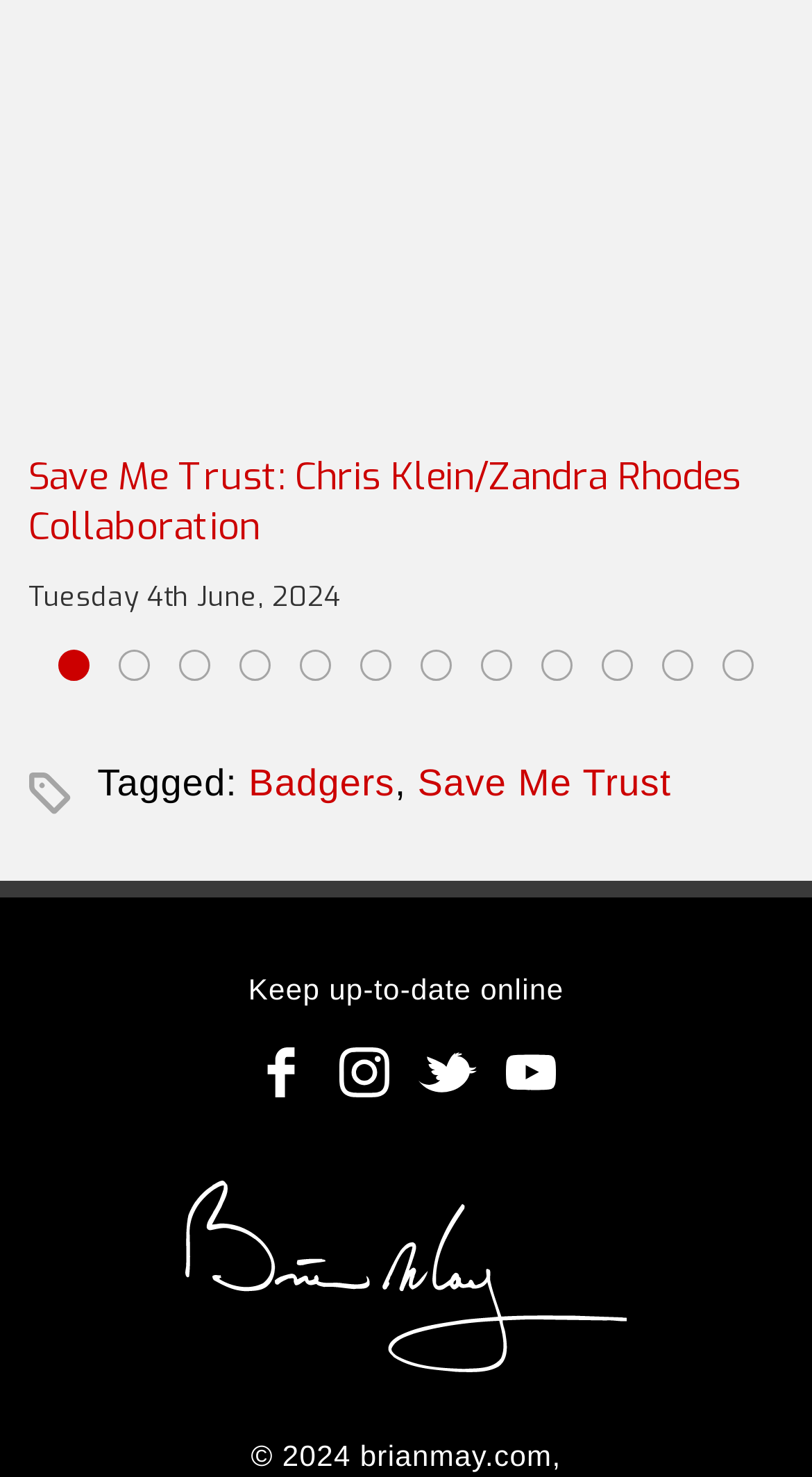What is the date of the event?
Give a detailed response to the question by analyzing the screenshot.

The date of the event is mentioned in the time element with the text 'Tuesday 4th June, 2024'.